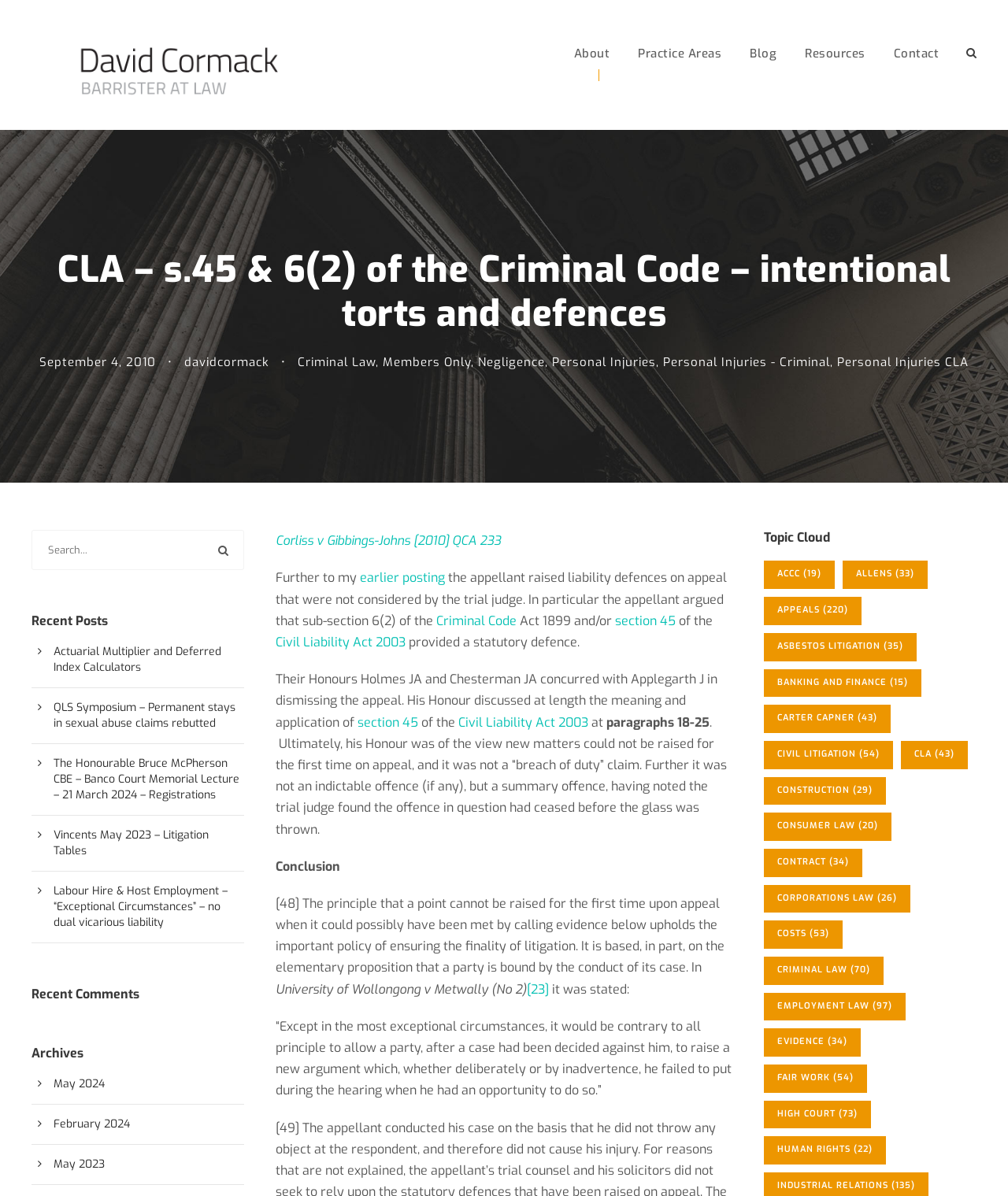Provide a short answer using a single word or phrase for the following question: 
How many links are there in the 'Topic Cloud' section?

6